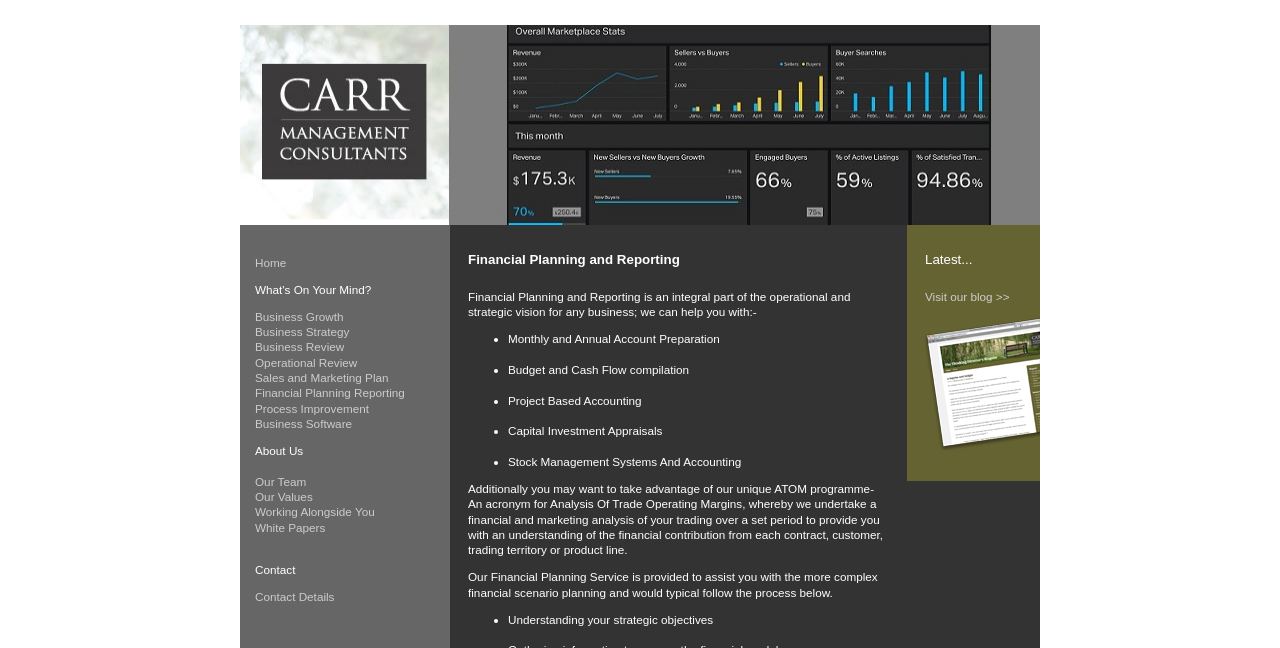Show the bounding box coordinates for the HTML element described as: "Sales and Marketing Plan".

[0.199, 0.573, 0.304, 0.593]